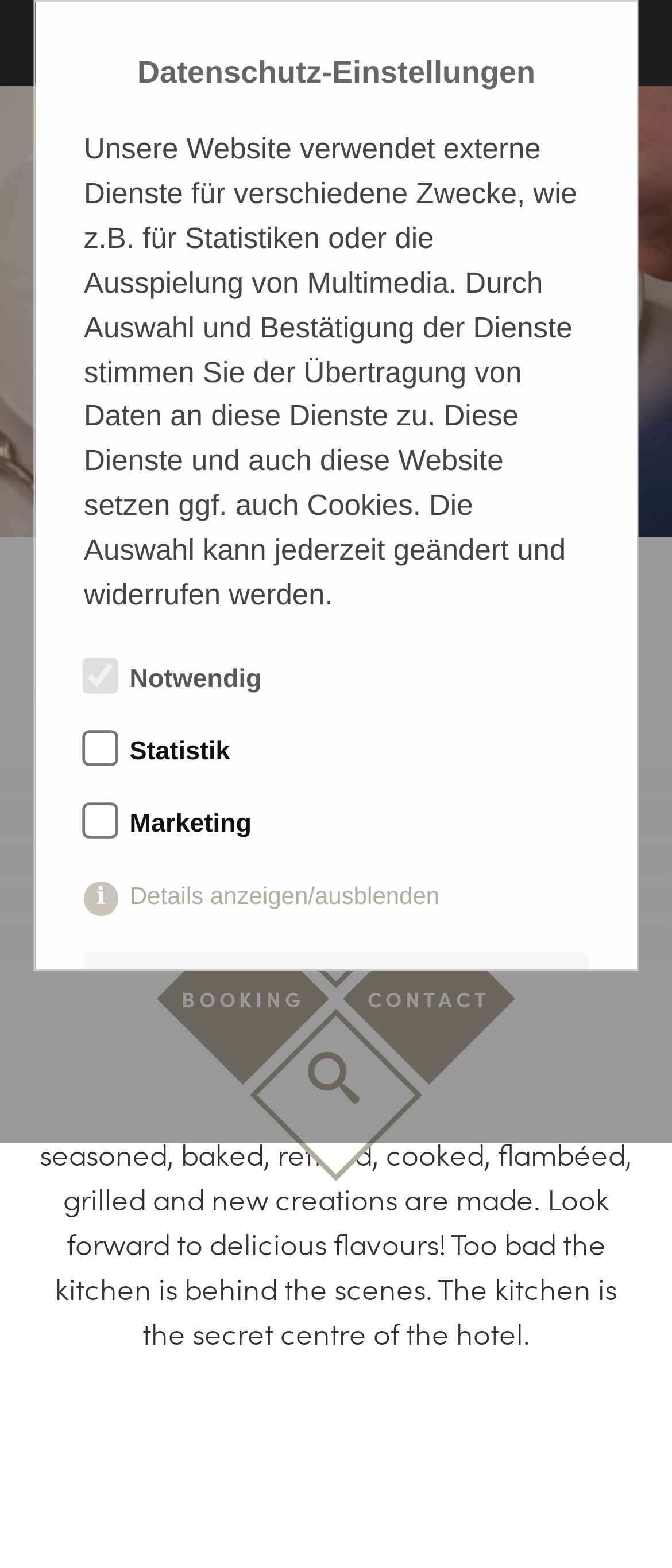Please provide the bounding box coordinates for the element that needs to be clicked to perform the following instruction: "Go to the HOME page". The coordinates should be given as four float numbers between 0 and 1, i.e., [left, top, right, bottom].

[0.056, 0.362, 0.141, 0.379]